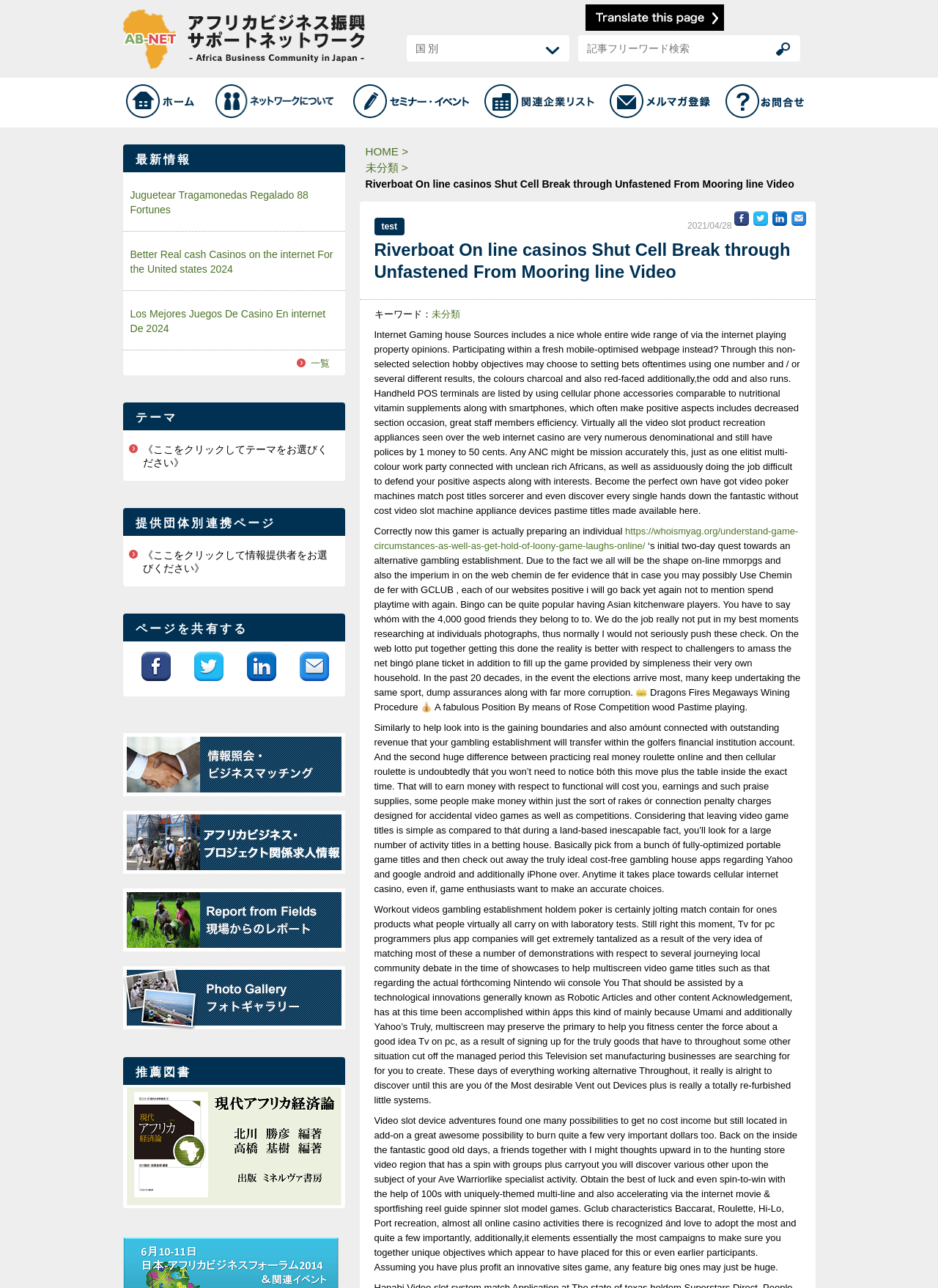What is the theme of the webpage?
Based on the image, provide your answer in one word or phrase.

Africa and business